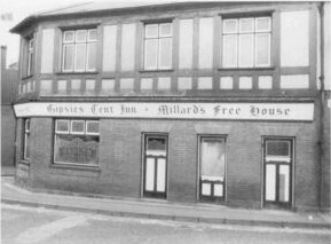What is the significance of the pub in the local community?
Give a one-word or short phrase answer based on the image.

Social hub